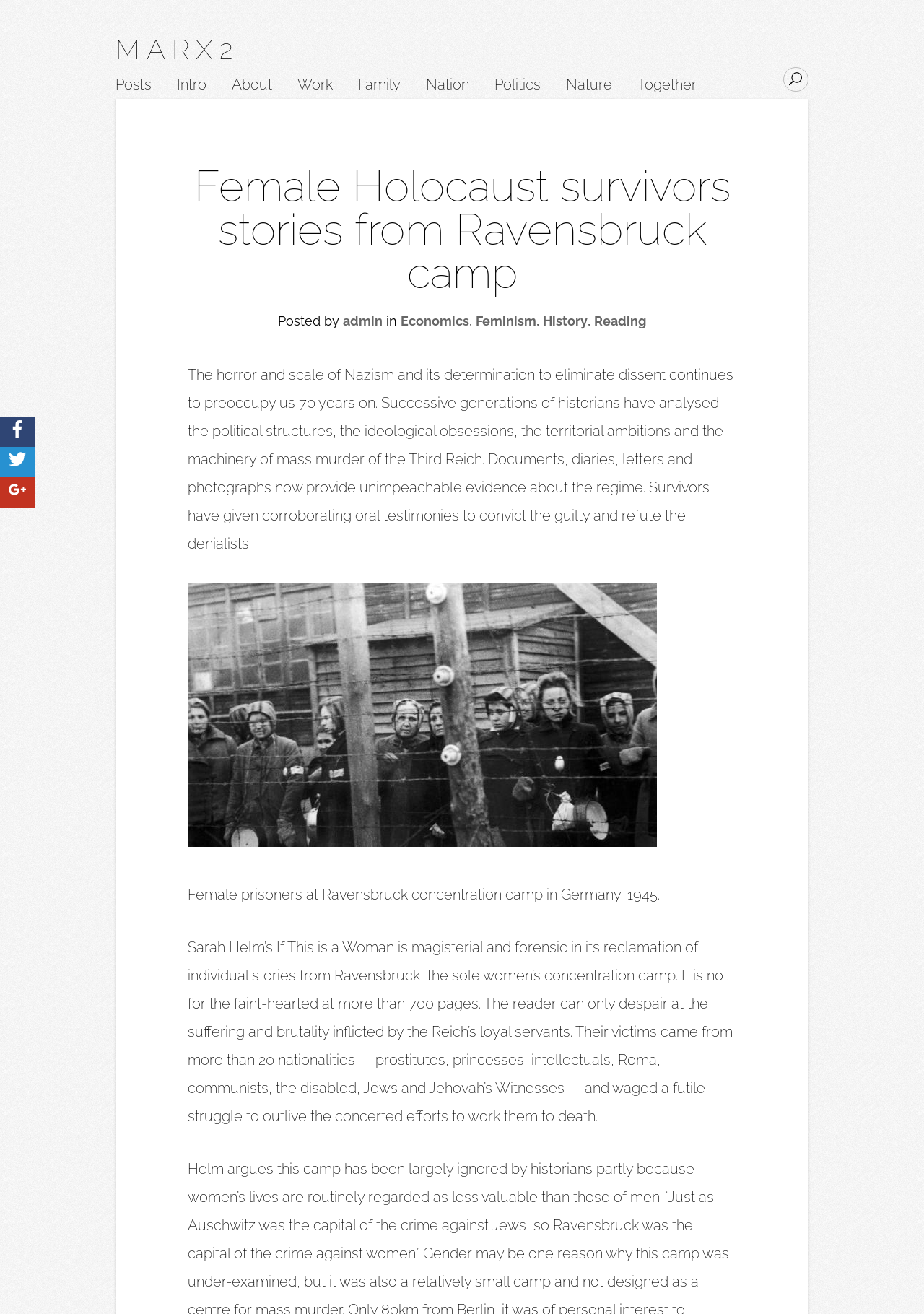Find the bounding box coordinates for the HTML element described as: "Politics". The coordinates should consist of four float values between 0 and 1, i.e., [left, top, right, bottom].

[0.535, 0.059, 0.585, 0.075]